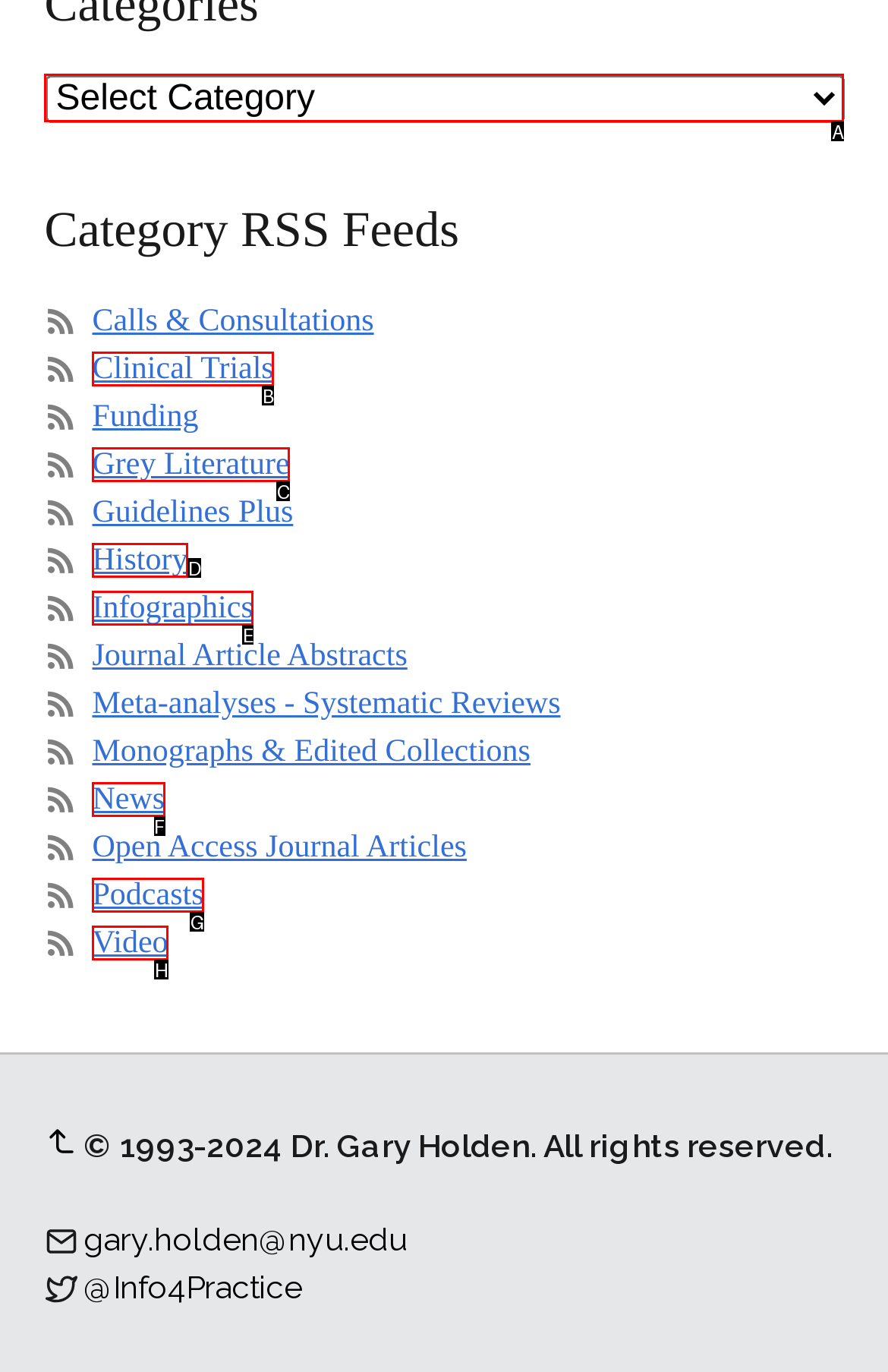Choose the HTML element that needs to be clicked for the given task: Select a category Respond by giving the letter of the chosen option.

A